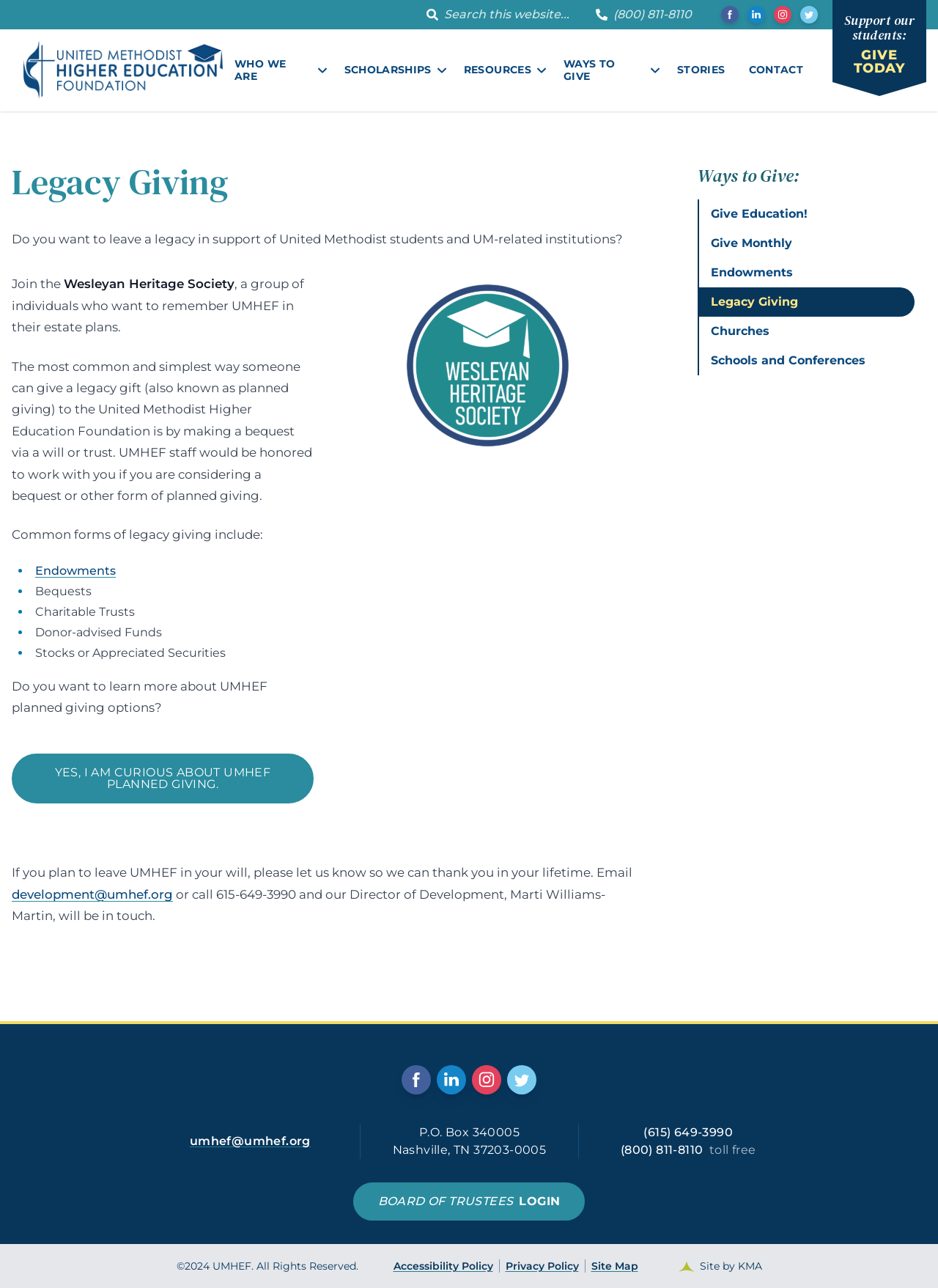Find the bounding box coordinates of the area to click in order to follow the instruction: "Email development@umhef.org".

[0.012, 0.689, 0.184, 0.7]